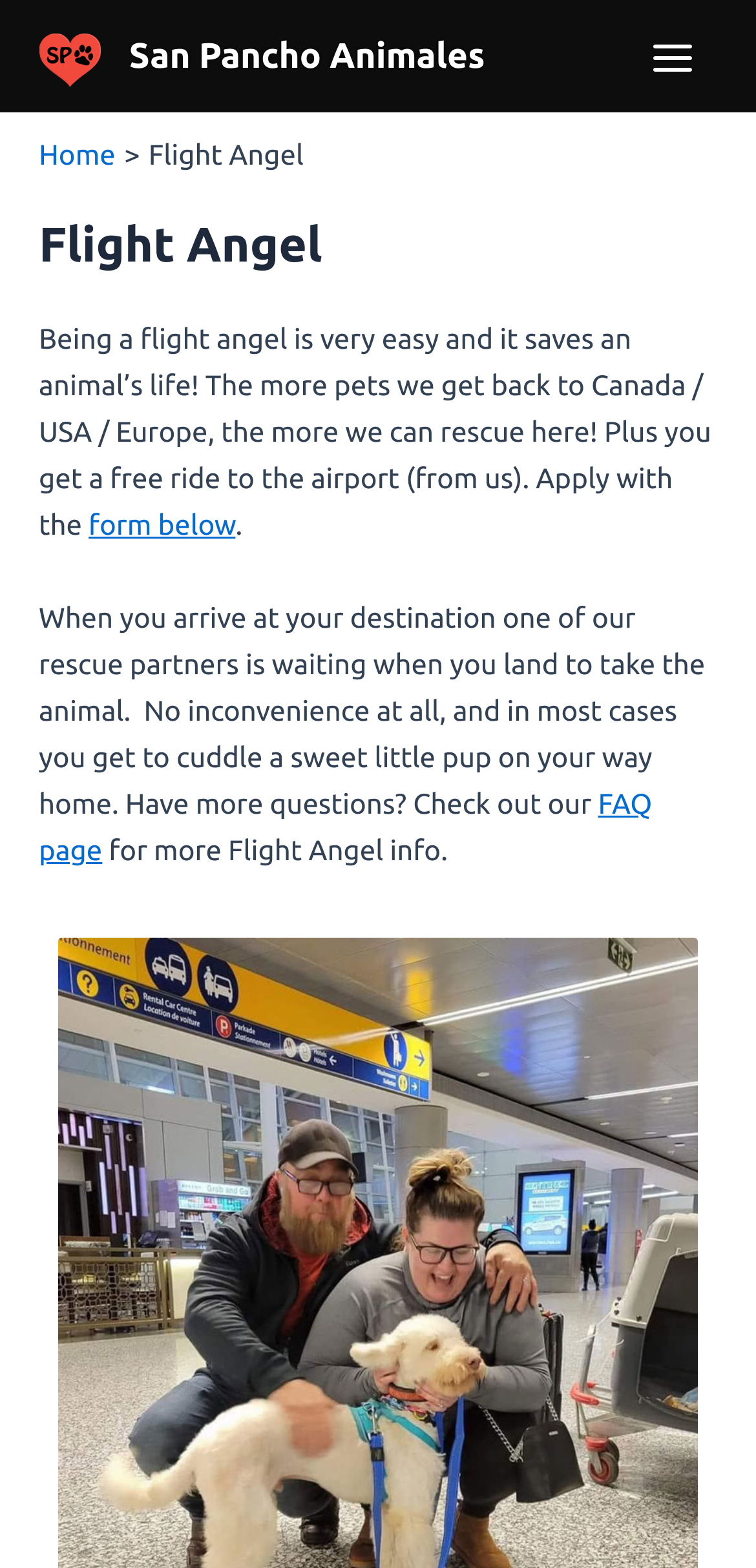Based on the element description San Pancho Animales, identify the bounding box coordinates for the UI element. The coordinates should be in the format (top-left x, top-left y, bottom-right x, bottom-right y) and within the 0 to 1 range.

[0.171, 0.023, 0.641, 0.048]